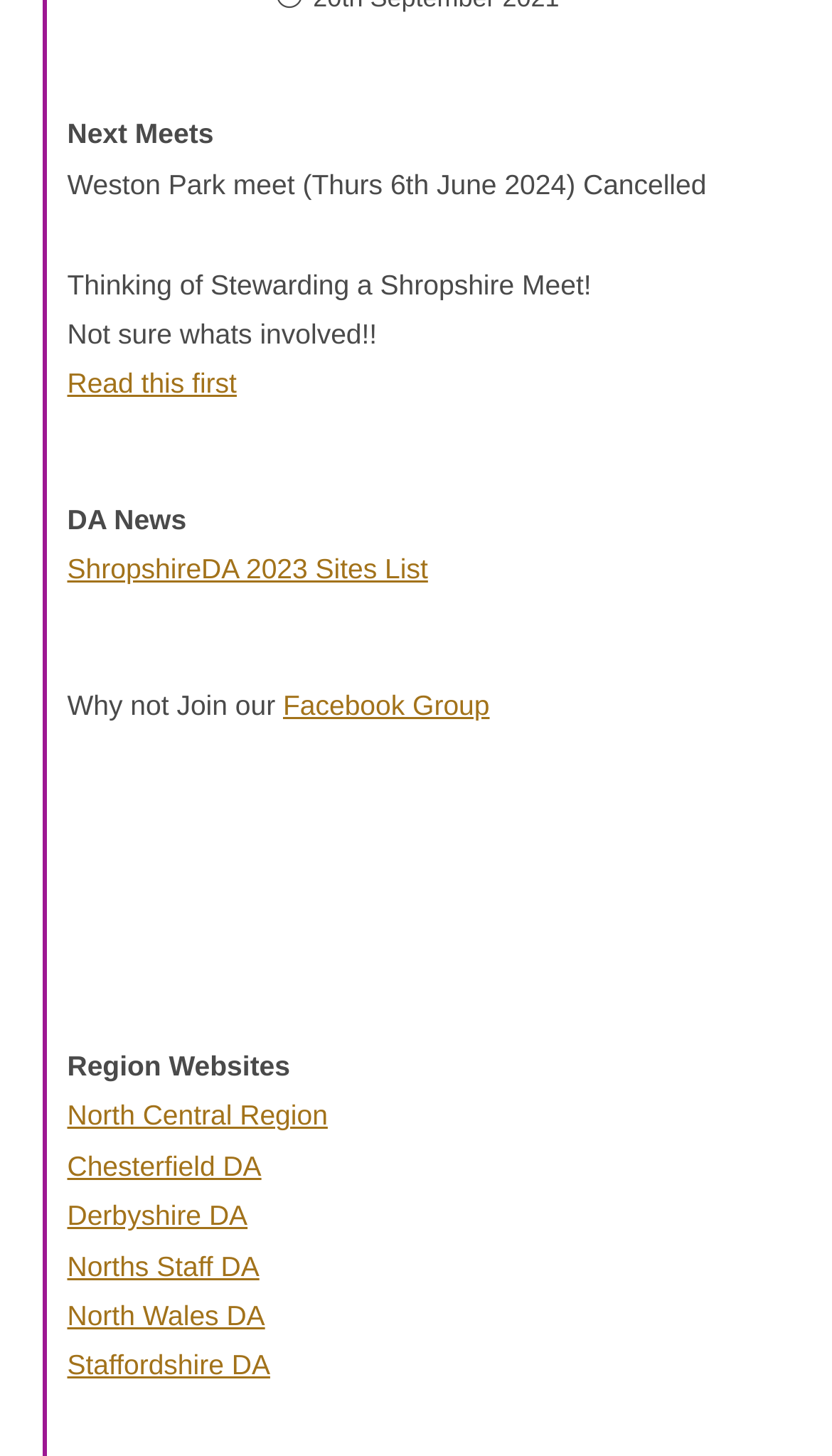What is the last region website listed?
Please provide a single word or phrase as the answer based on the screenshot.

Staffordshire DA